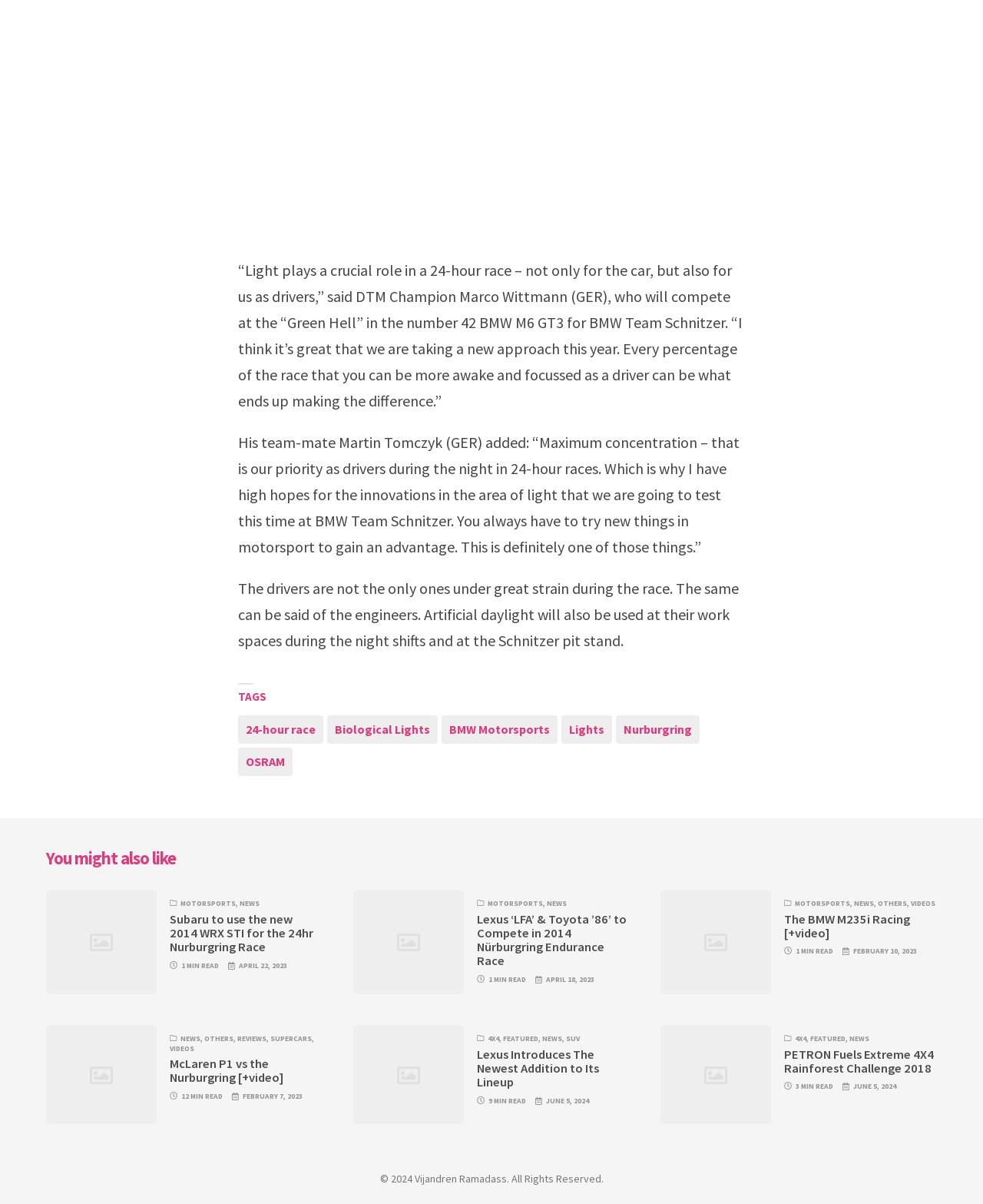Please determine the bounding box coordinates of the element to click in order to execute the following instruction: "Click on the '24-hour race' link". The coordinates should be four float numbers between 0 and 1, specified as [left, top, right, bottom].

[0.242, 0.594, 0.329, 0.618]